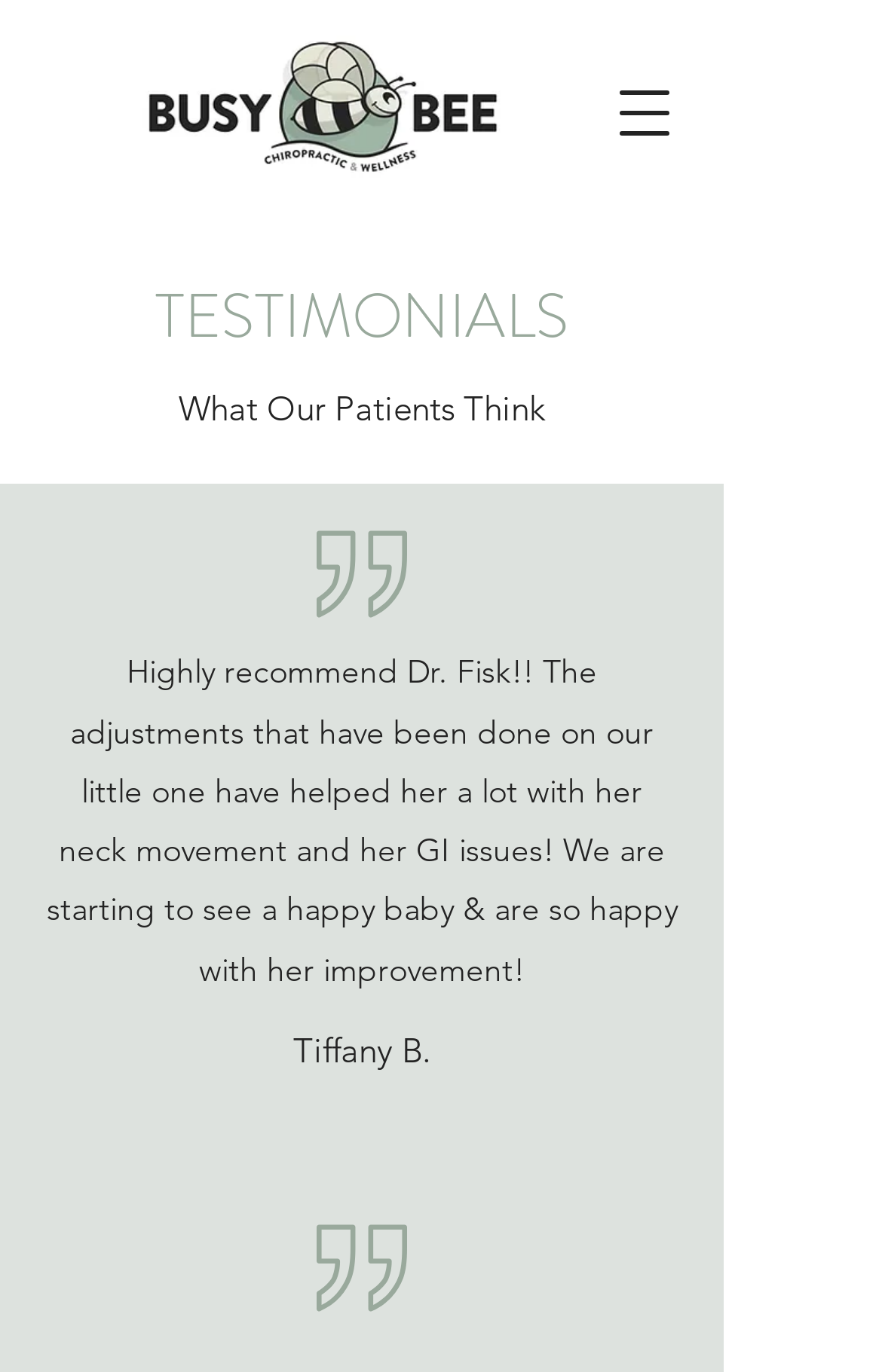What is the profession of Dr. Fisk?
Look at the image and provide a short answer using one word or a phrase.

Chiropractor